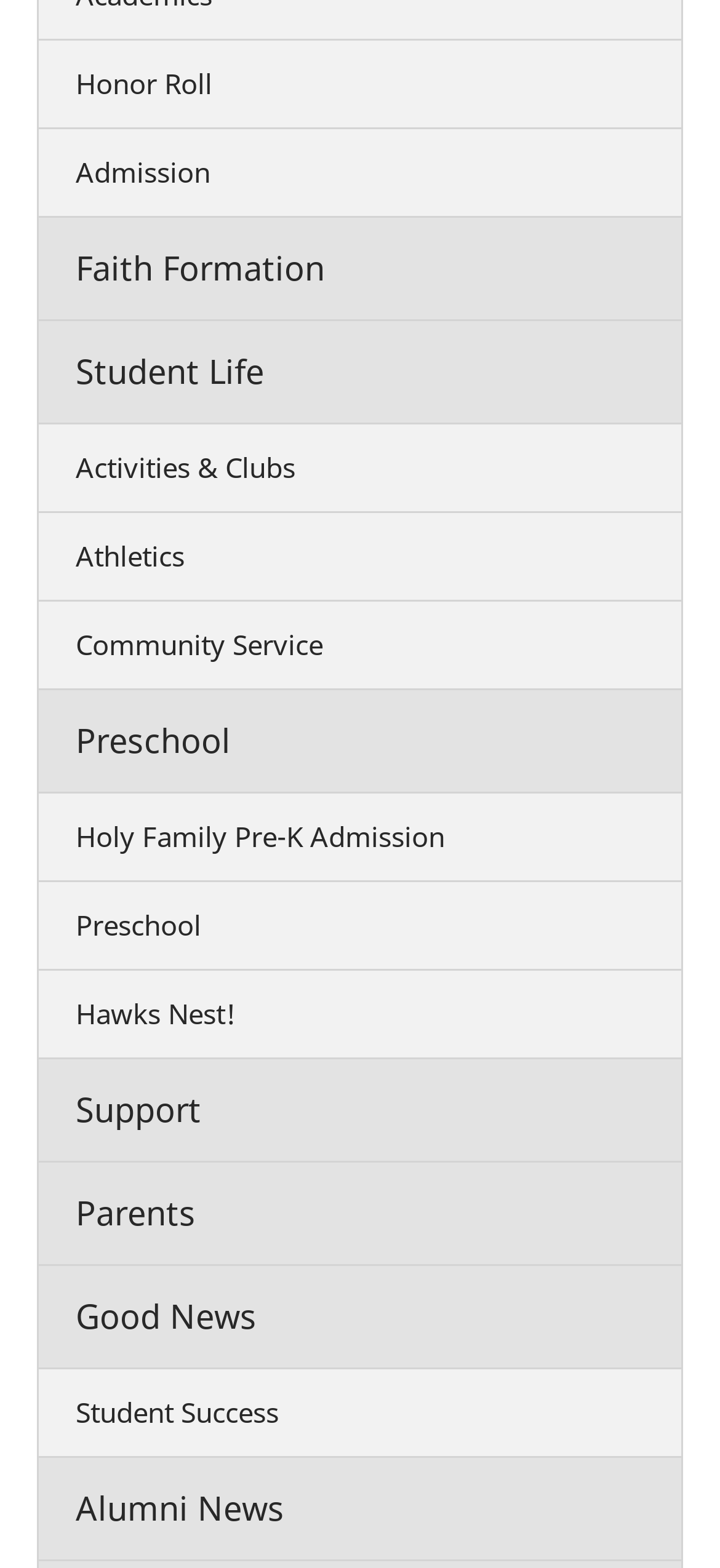Identify the bounding box coordinates for the UI element described as follows: Activities & Clubs. Use the format (top-left x, top-left y, bottom-right x, bottom-right y) and ensure all values are floating point numbers between 0 and 1.

[0.051, 0.27, 0.949, 0.326]